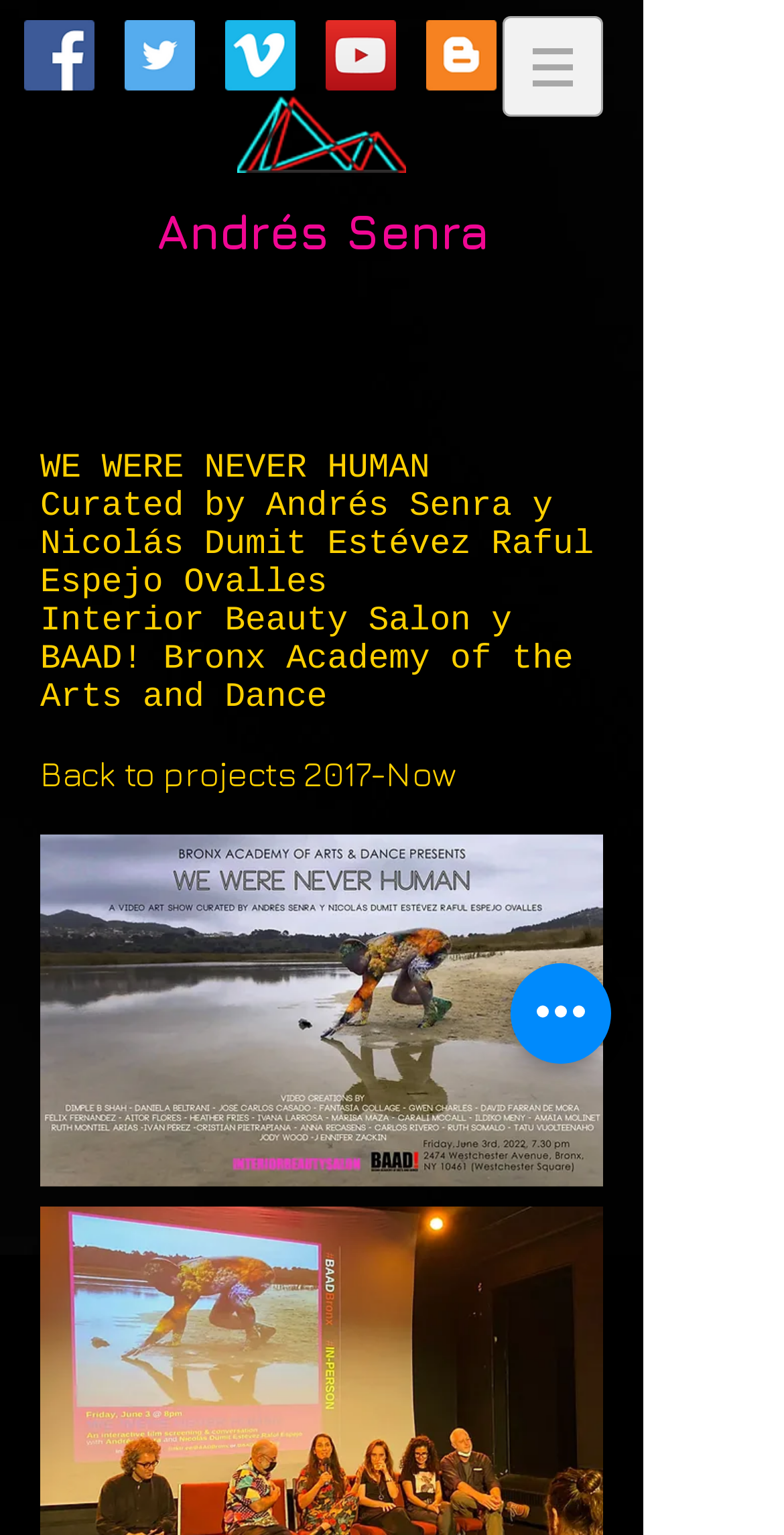Could you please study the image and provide a detailed answer to the question:
How many lines of text are there in the project description?

I counted the number of StaticText elements that describe the project 'We Were Never Human', which are three lines of text.